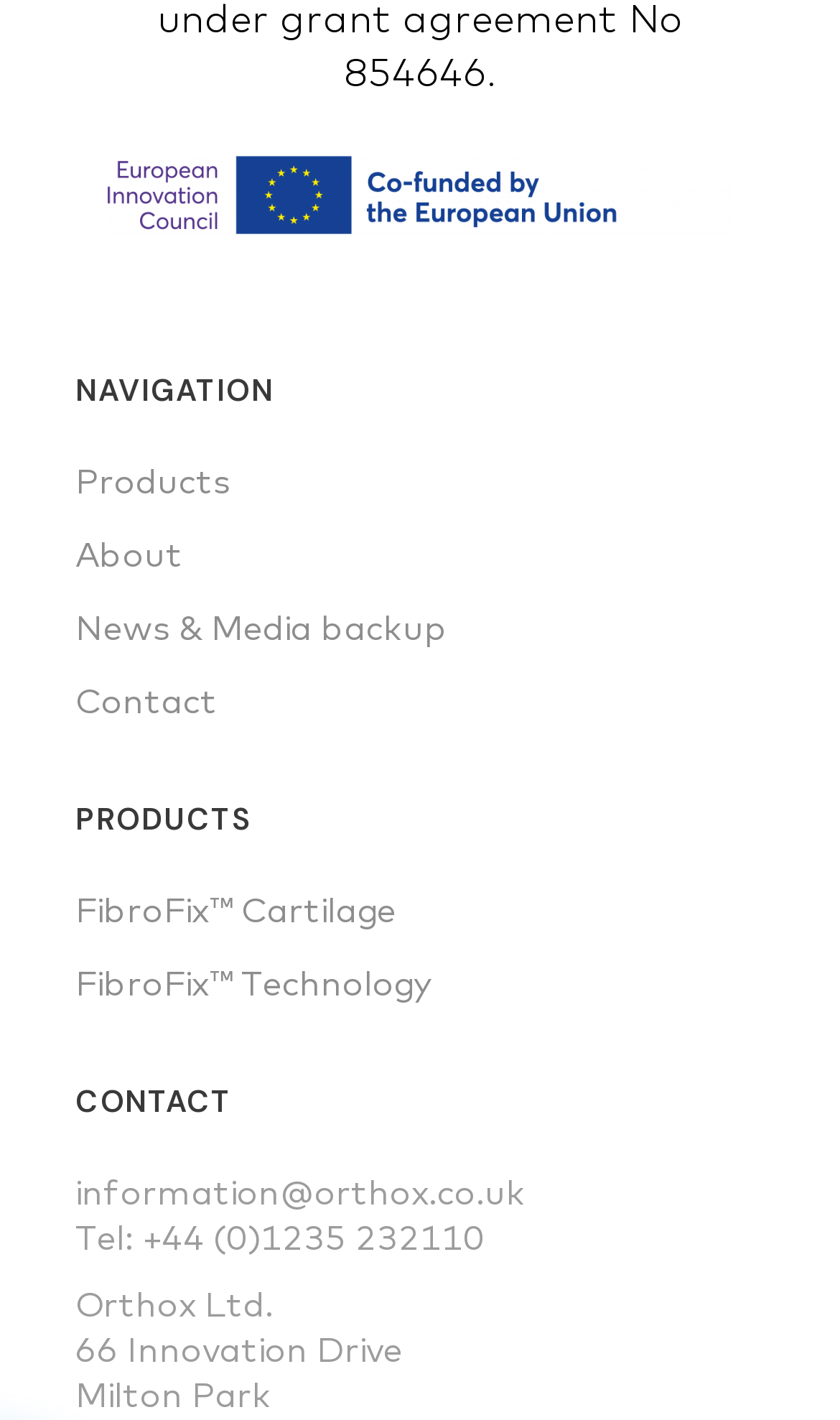Please locate the bounding box coordinates of the element that should be clicked to achieve the given instruction: "view about us information".

None